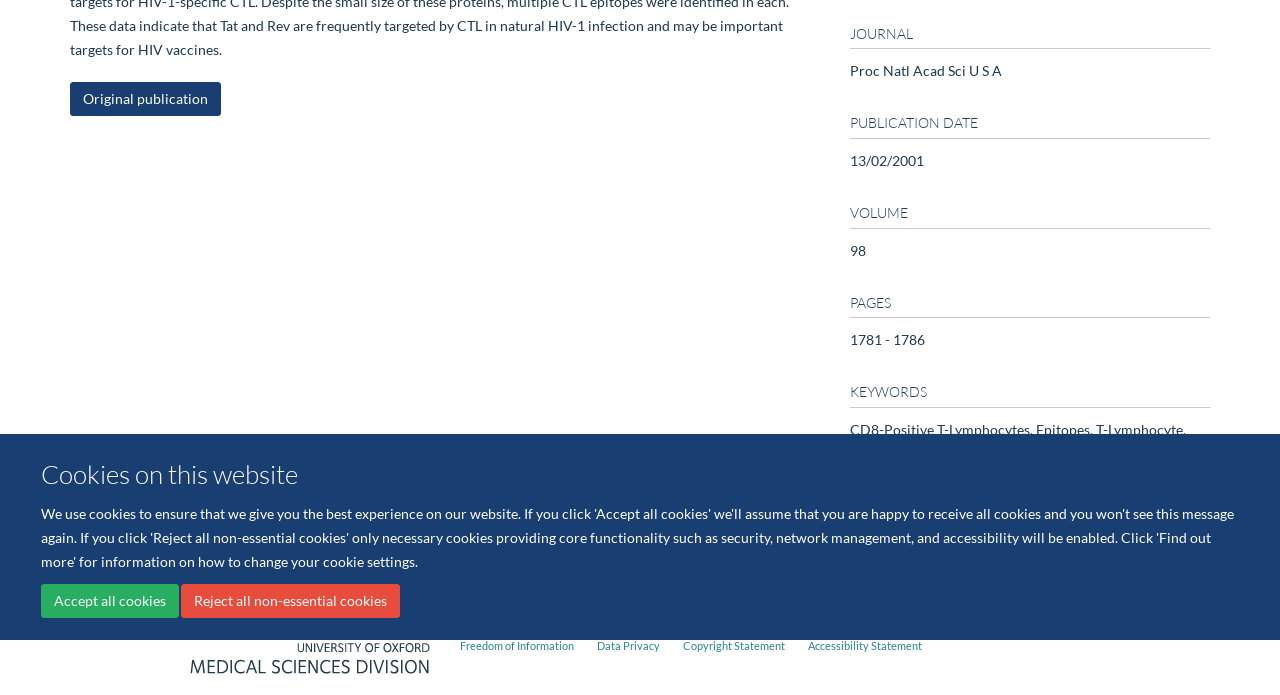Give the bounding box coordinates for this UI element: "Reject all non-essential cookies". The coordinates should be four float numbers between 0 and 1, arranged as [left, top, right, bottom].

[0.141, 0.84, 0.313, 0.889]